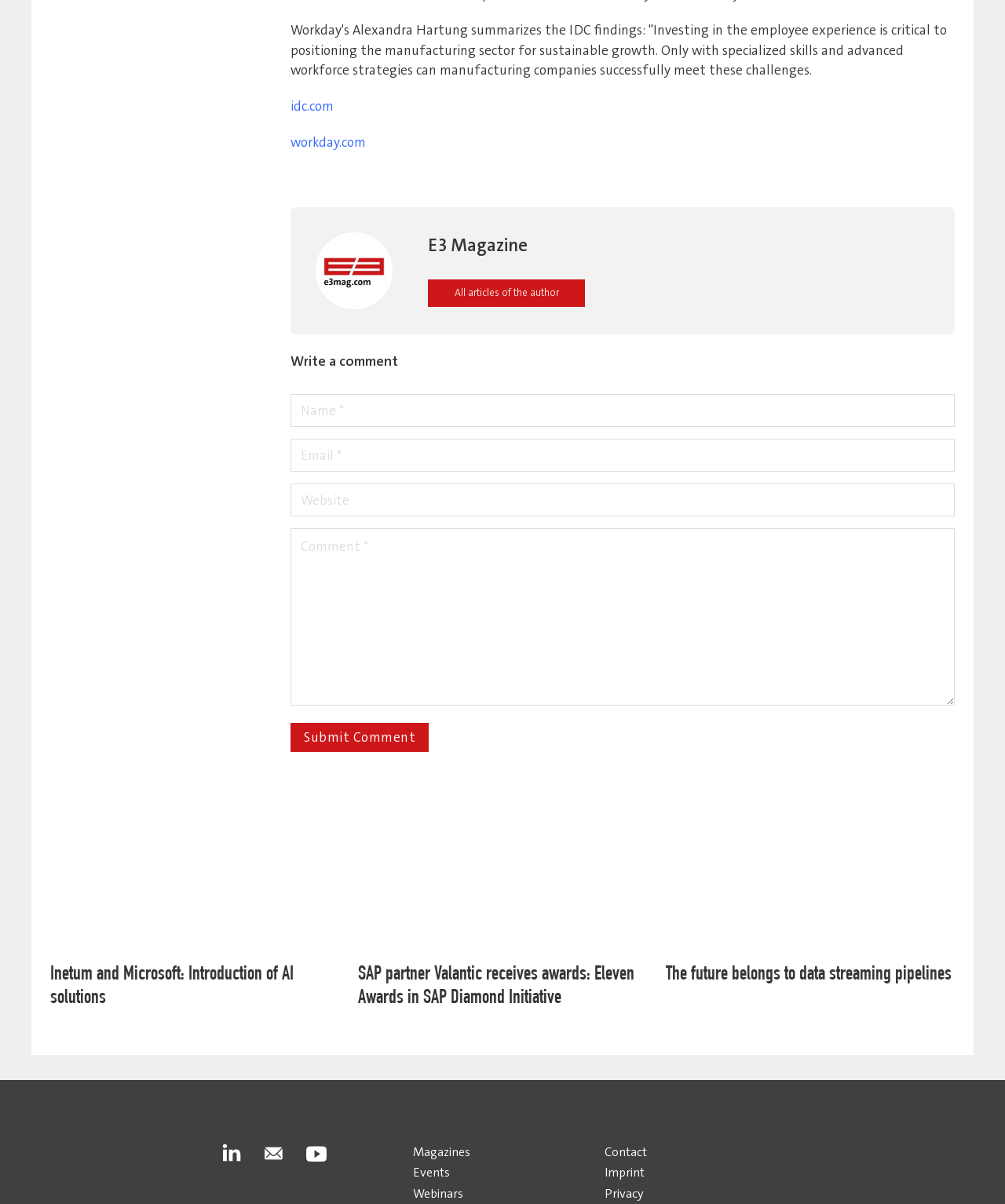What are the links at the bottom of the webpage for?
Please ensure your answer is as detailed and informative as possible.

I found the answer by looking at the links at the bottom of the webpage, such as 'Contact', 'Imprint', 'Privacy', 'Magazines', 'Events', and 'Webinars', which are typical navigation links to other pages of the website.